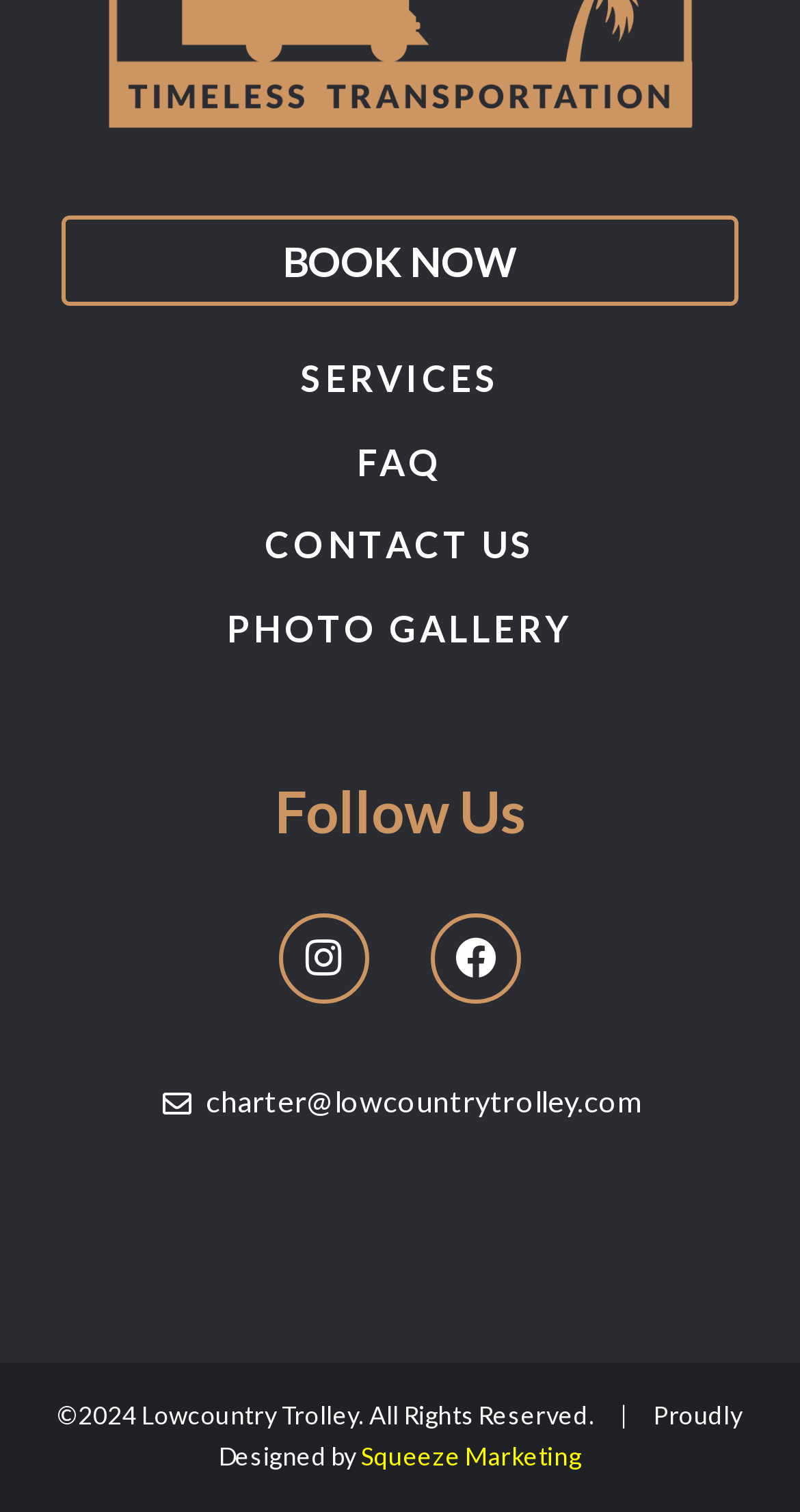Find the UI element described as: "Photo Gallery" and predict its bounding box coordinates. Ensure the coordinates are four float numbers between 0 and 1, [left, top, right, bottom].

[0.077, 0.389, 0.923, 0.444]